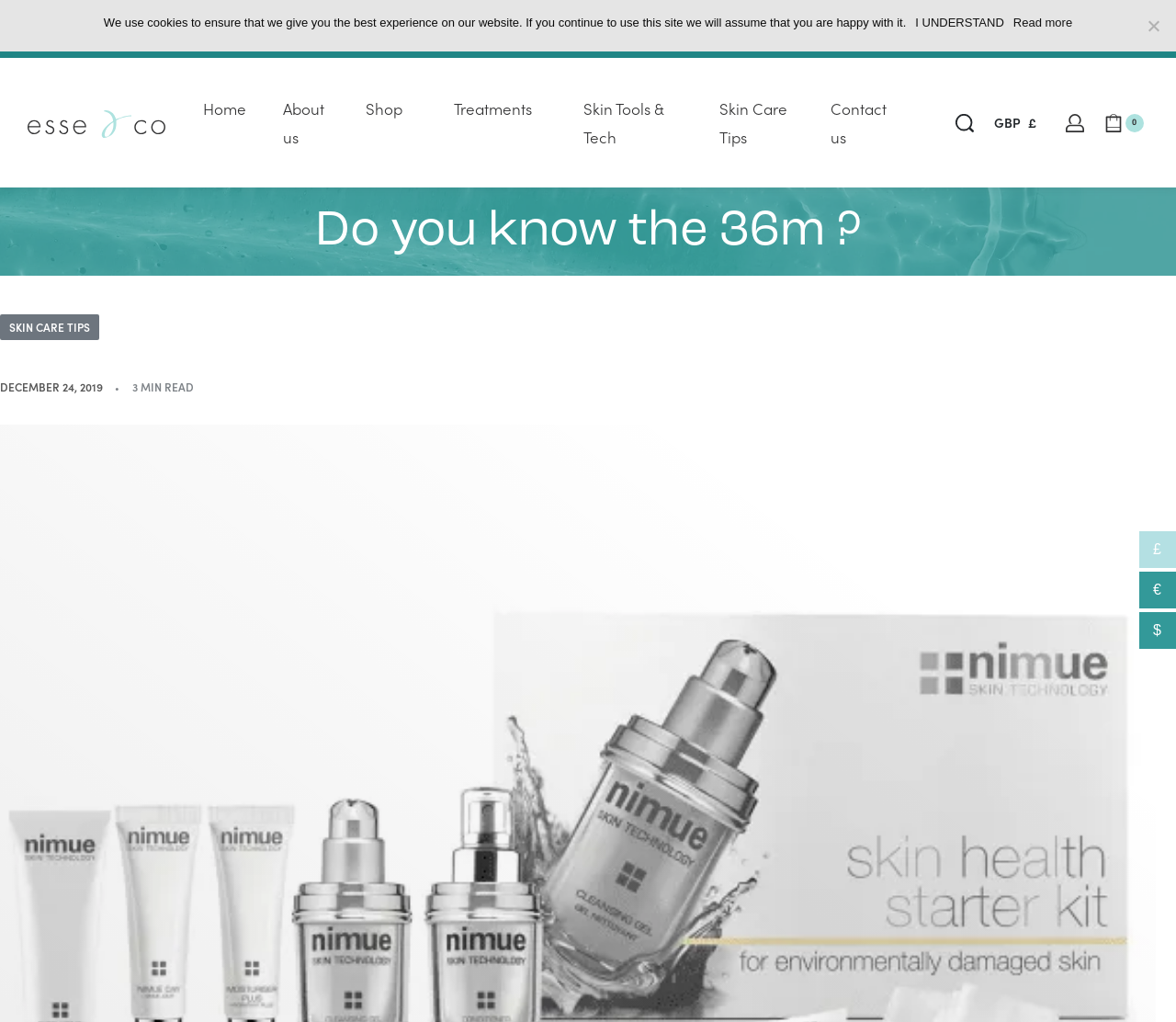How many menu items are available in the main menu?
Refer to the image and provide a detailed answer to the question.

I counted the number of menu items available in the main menu. There are links to Home, About us, Shop, Treatments, Skin Tools & Tech, Skin Care Tips, and Contact us, which makes a total of 7 menu items.